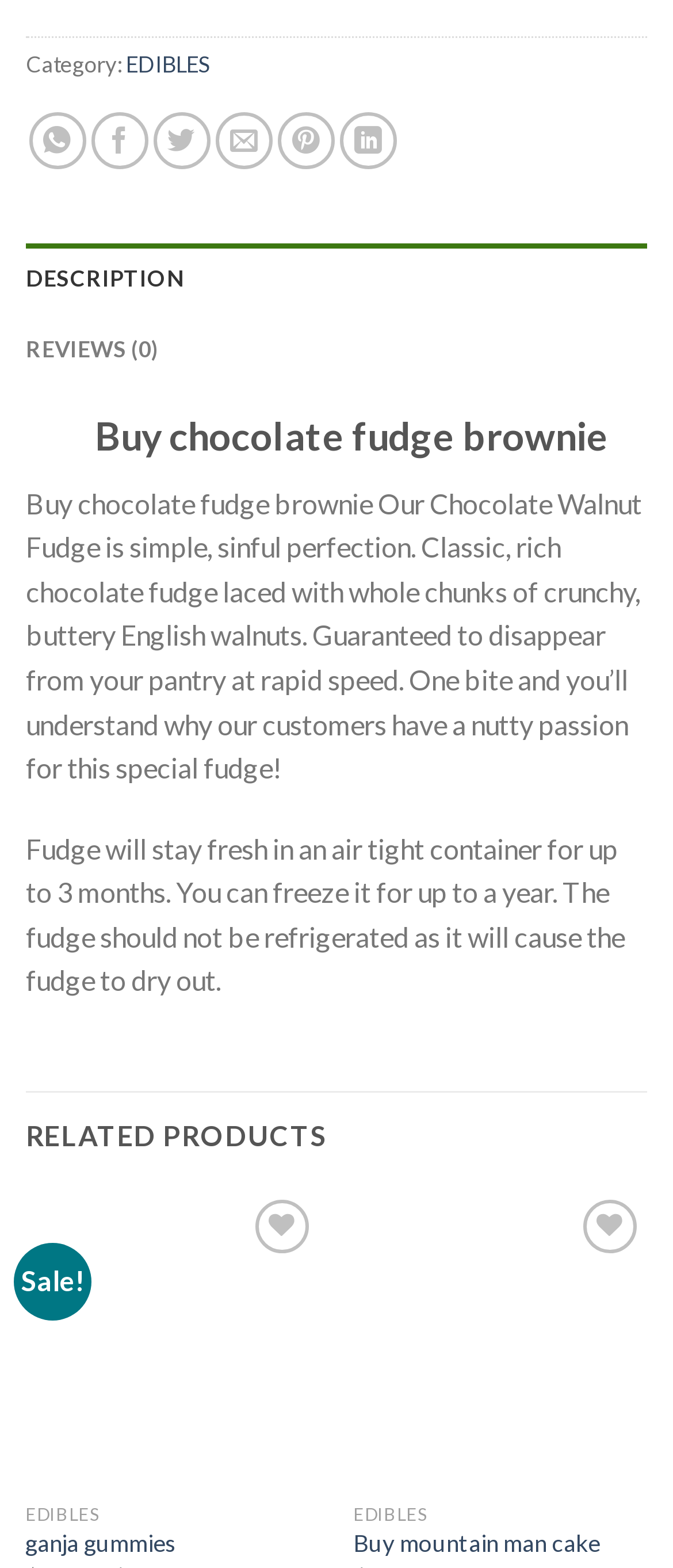What type of product is being described?
Using the image, provide a concise answer in one word or a short phrase.

Chocolate fudge brownie